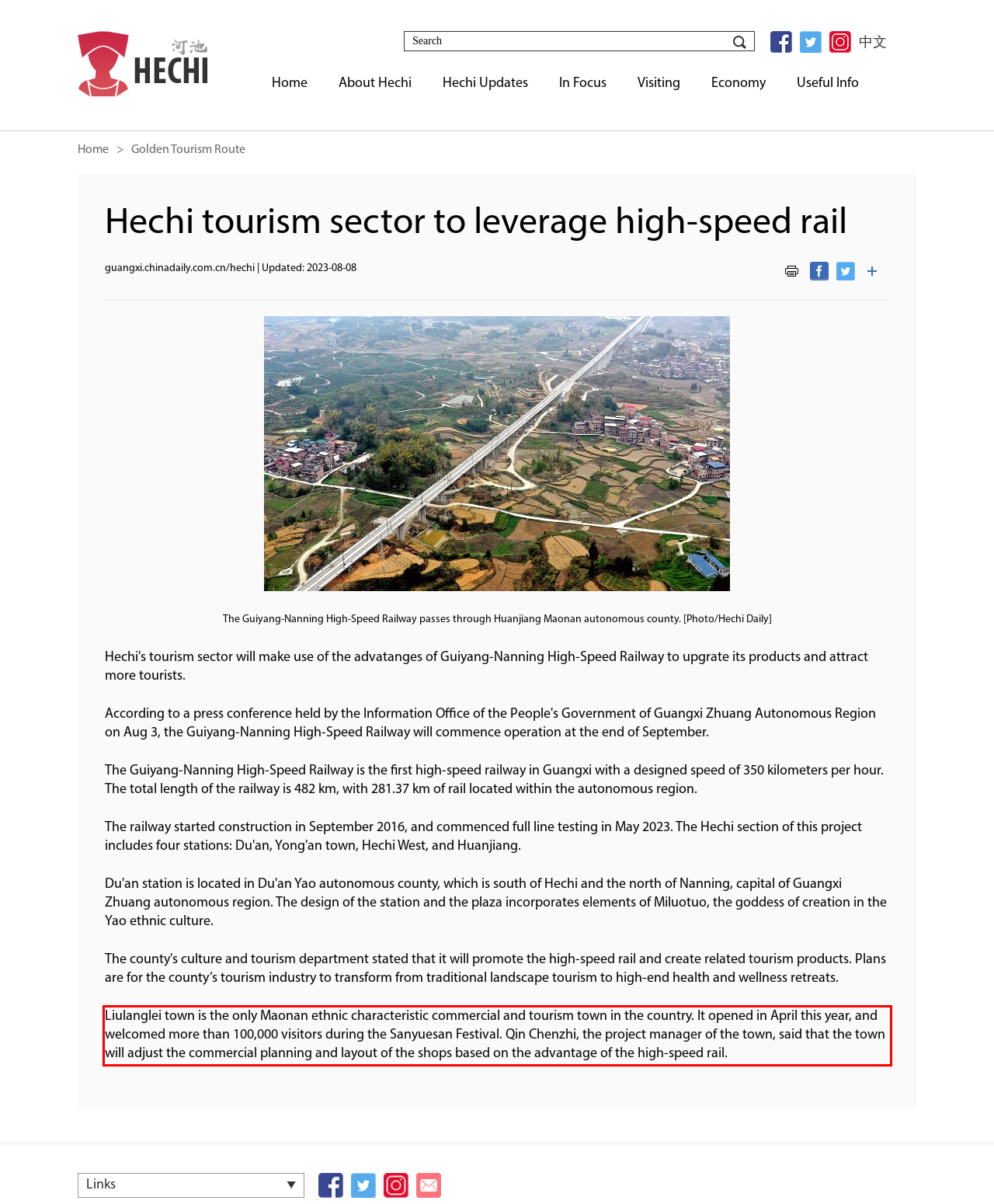By examining the provided screenshot of a webpage, recognize the text within the red bounding box and generate its text content.

Liulanglei town is the only Maonan ethnic characteristic commercial and tourism town in the country. It opened in April this year, and welcomed more than 100,000 visitors during the Sanyuesan Festival. Qin Chenzhi, the project manager of the town, said that the town will adjust the commercial planning and layout of the shops based on the advantage of the high-speed rail.